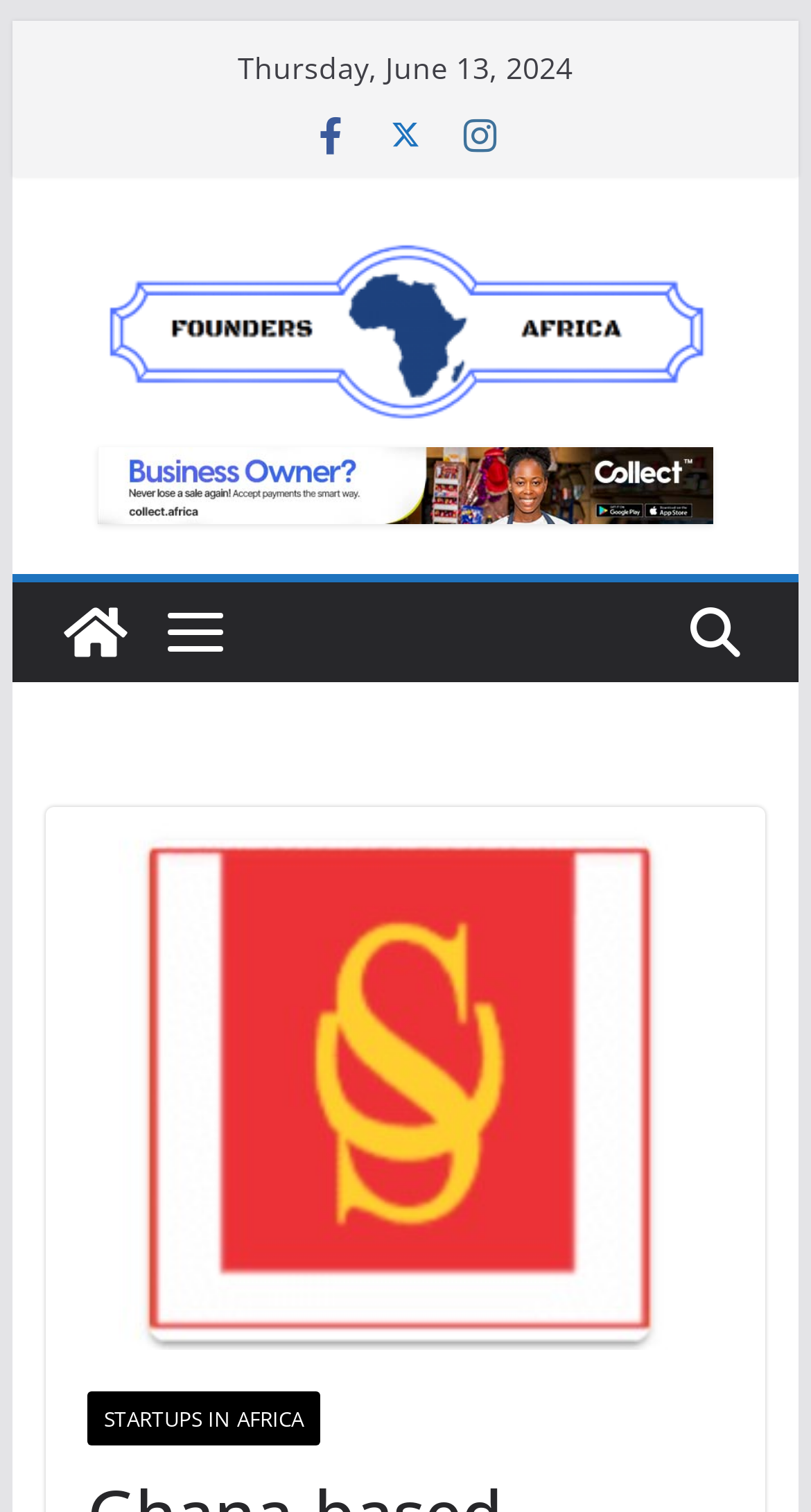Locate the bounding box of the UI element defined by this description: "title="Founders Africa"". The coordinates should be given as four float numbers between 0 and 1, formatted as [left, top, right, bottom].

[0.056, 0.385, 0.179, 0.451]